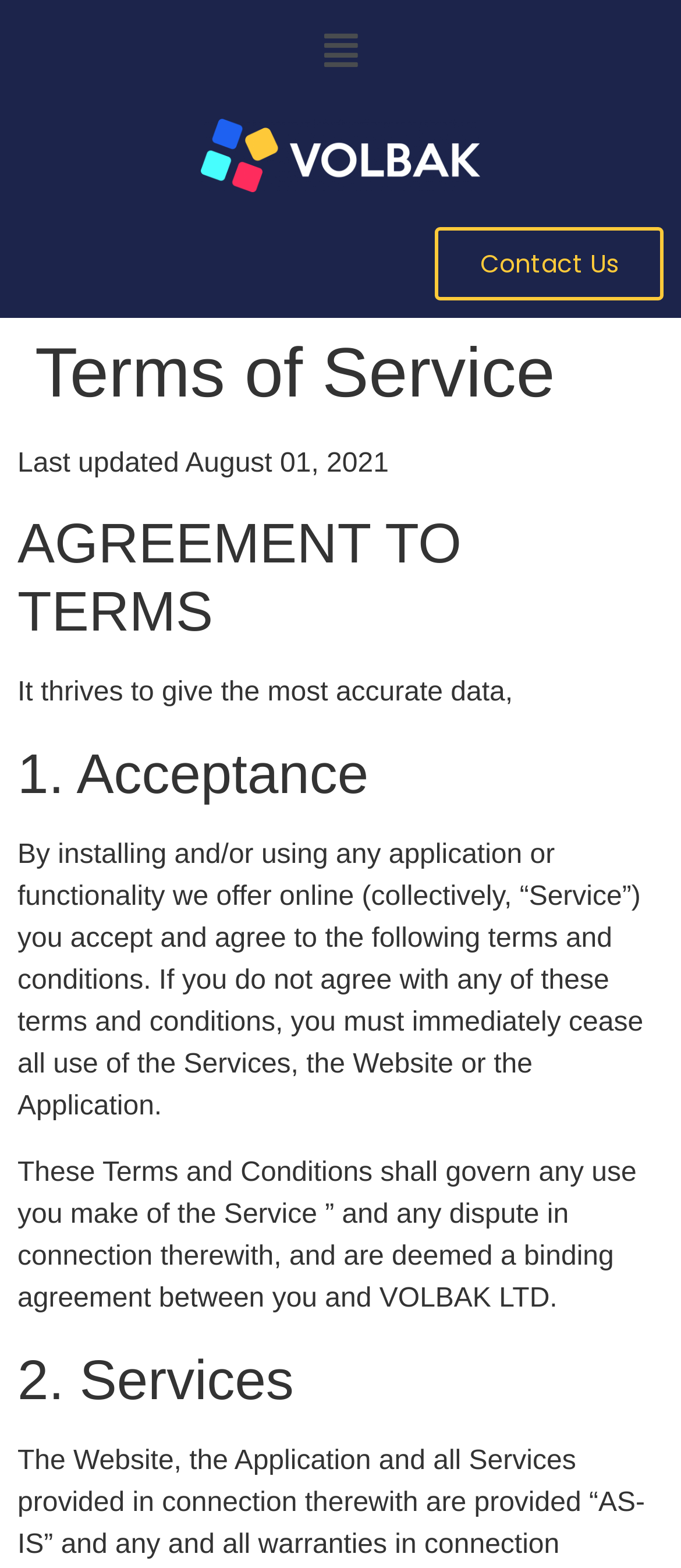What is the purpose of the service?
Please respond to the question thoroughly and include all relevant details.

I found the purpose of the service by reading the static text element that says 'It thrives to give the most accurate data,' which is located below the heading 'AGREEMENT TO TERMS'.